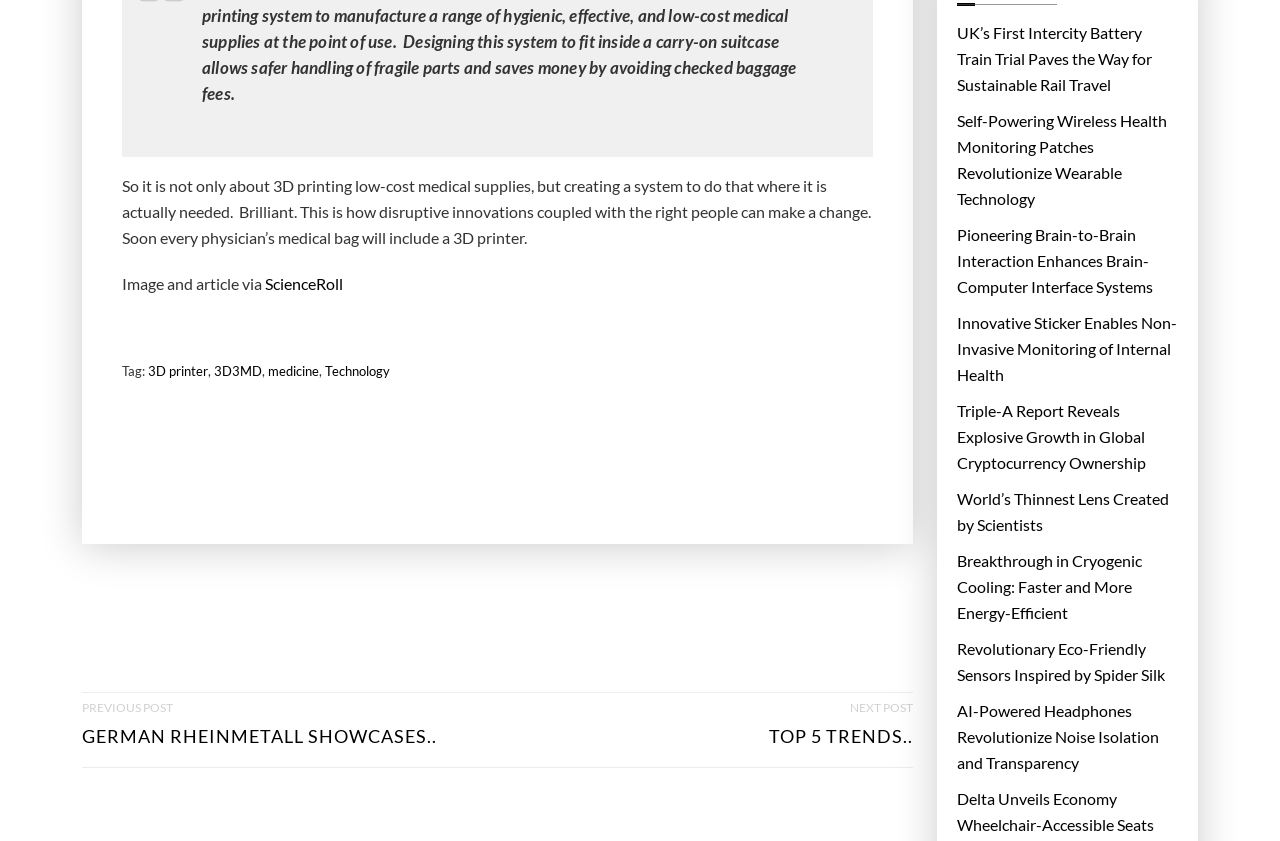What is the purpose of the 'POST NAVIGATION' section?
Please analyze the image and answer the question with as much detail as possible.

The 'POST NAVIGATION' section contains links to the previous and next posts, allowing users to navigate to related articles.